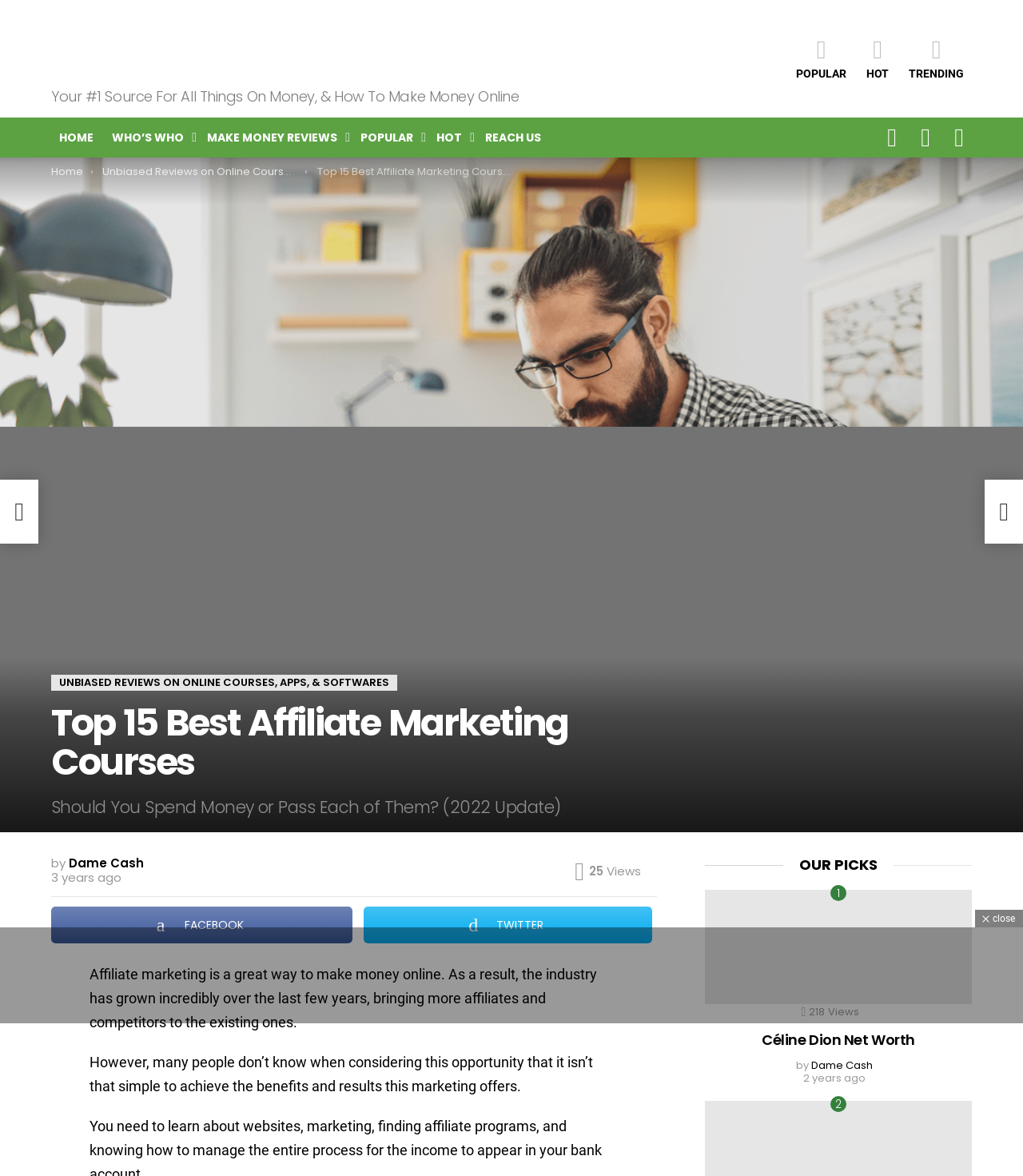Identify and provide the text of the main header on the webpage.

Top 15 Best Affiliate Marketing Courses